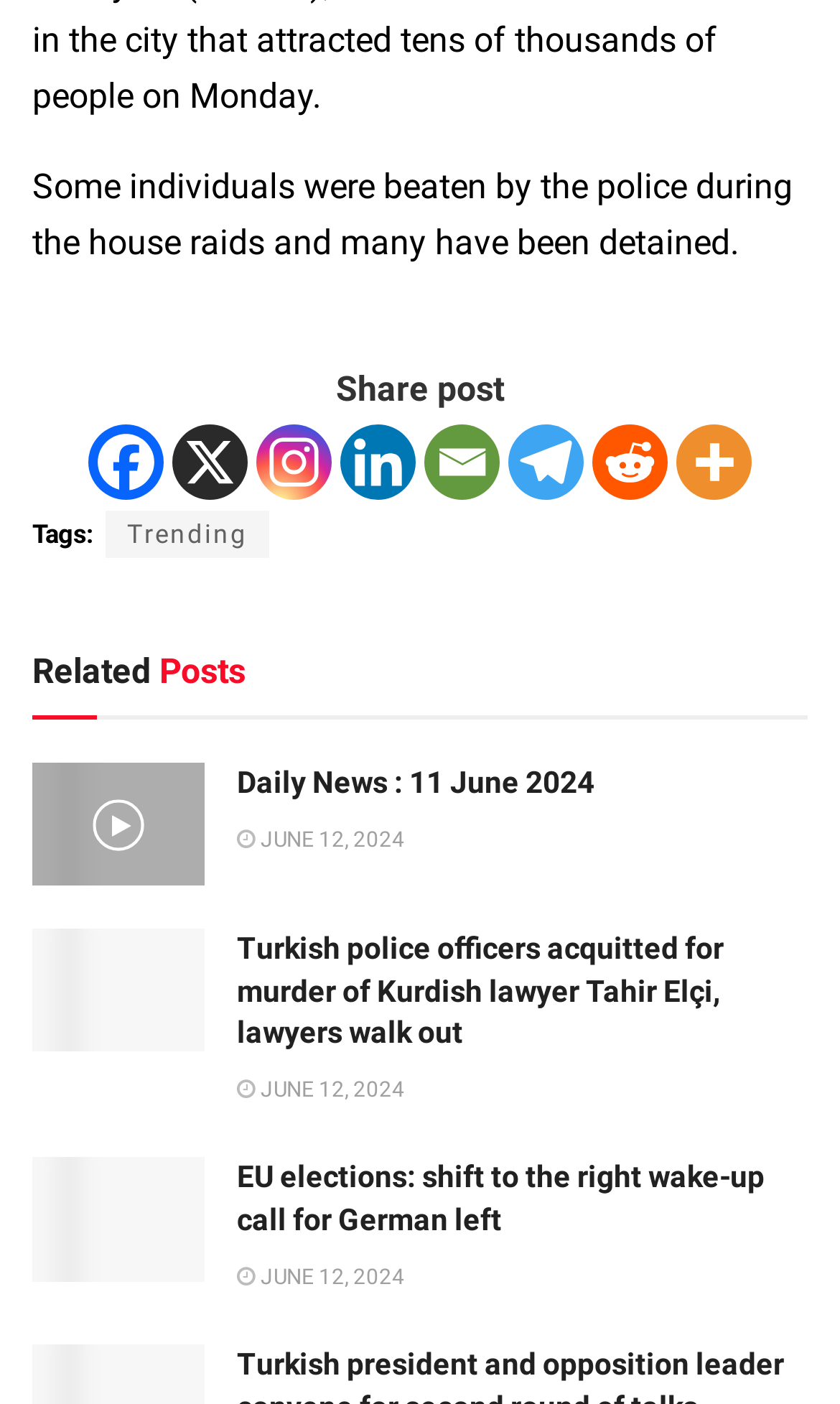Show the bounding box coordinates of the region that should be clicked to follow the instruction: "Check post tagged as 'Trending'."

[0.126, 0.364, 0.321, 0.397]